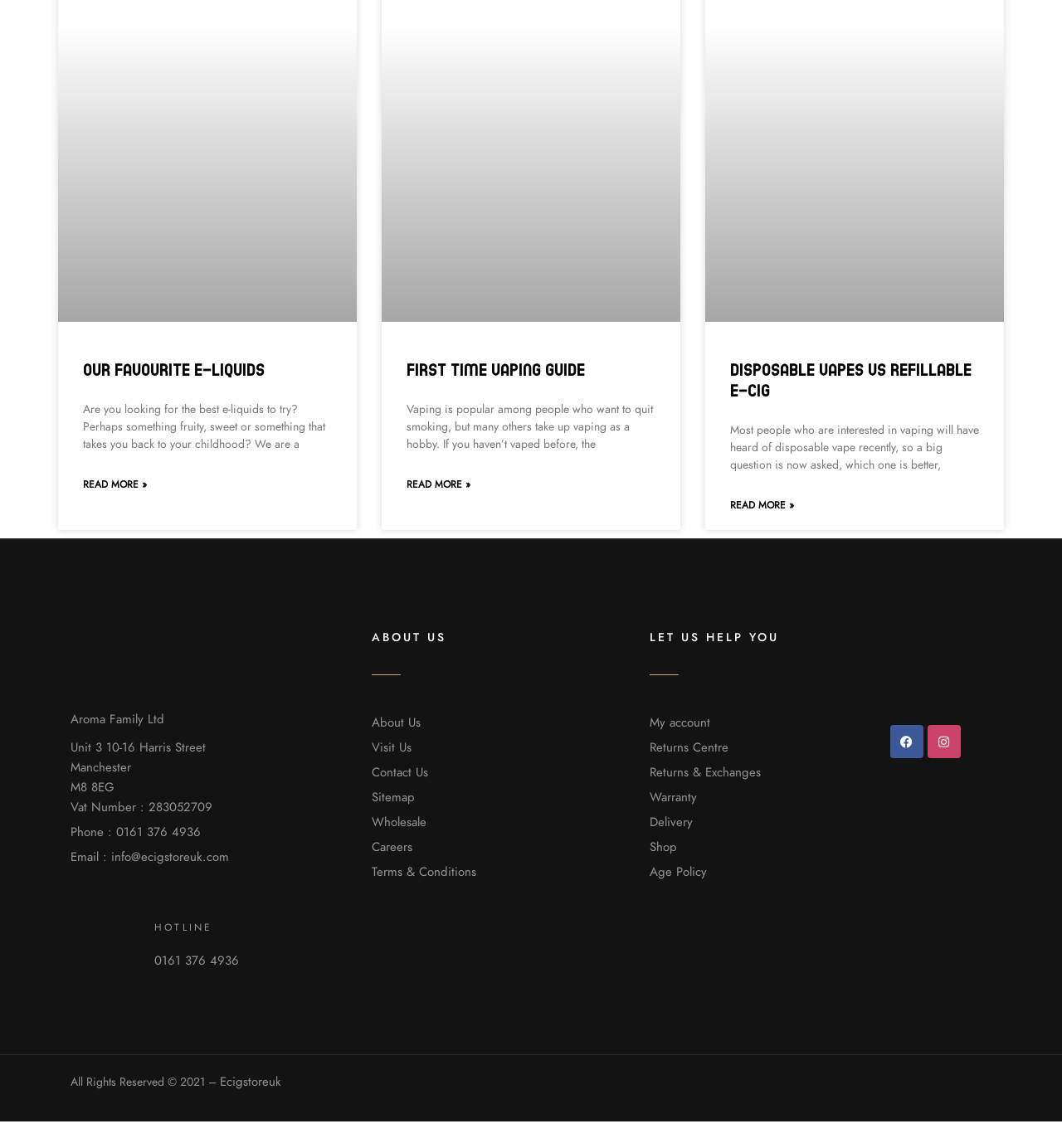Please identify the bounding box coordinates of the area I need to click to accomplish the following instruction: "Visit the About Us page".

[0.35, 0.622, 0.396, 0.637]